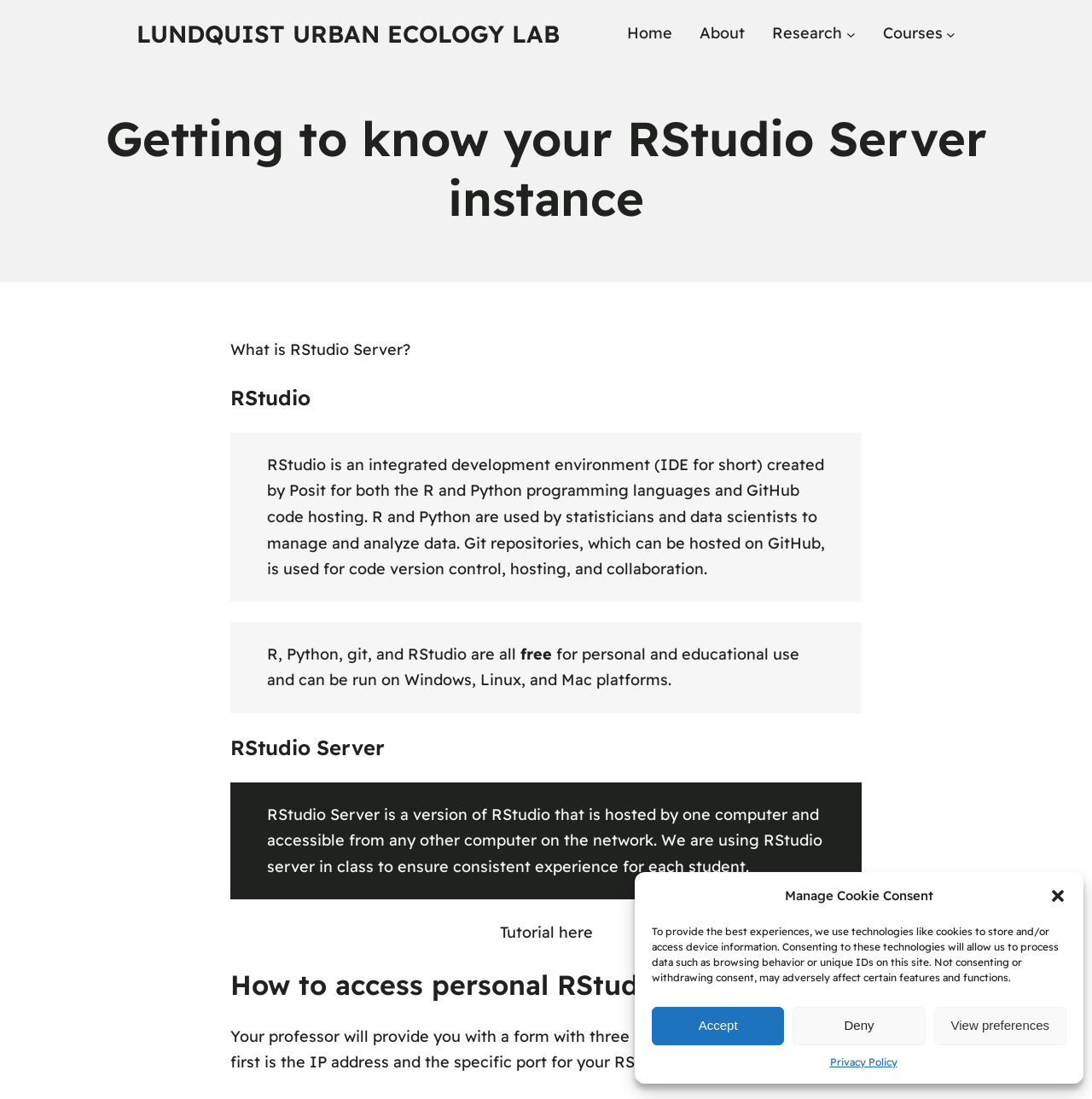What is the principal heading displayed on the webpage?

LUNDQUIST URBAN ECOLOGY LAB